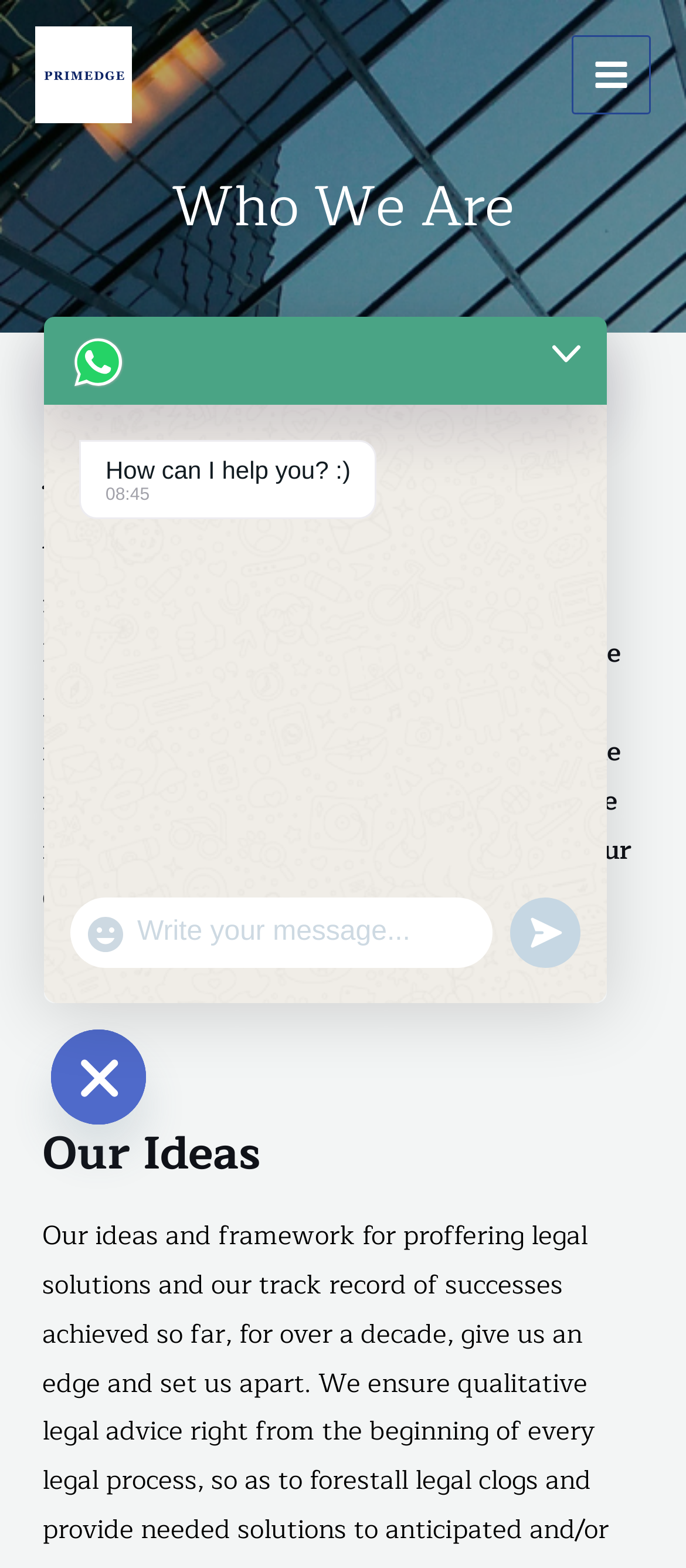Determine the bounding box coordinates for the UI element matching this description: "undefined".

[0.744, 0.572, 0.846, 0.617]